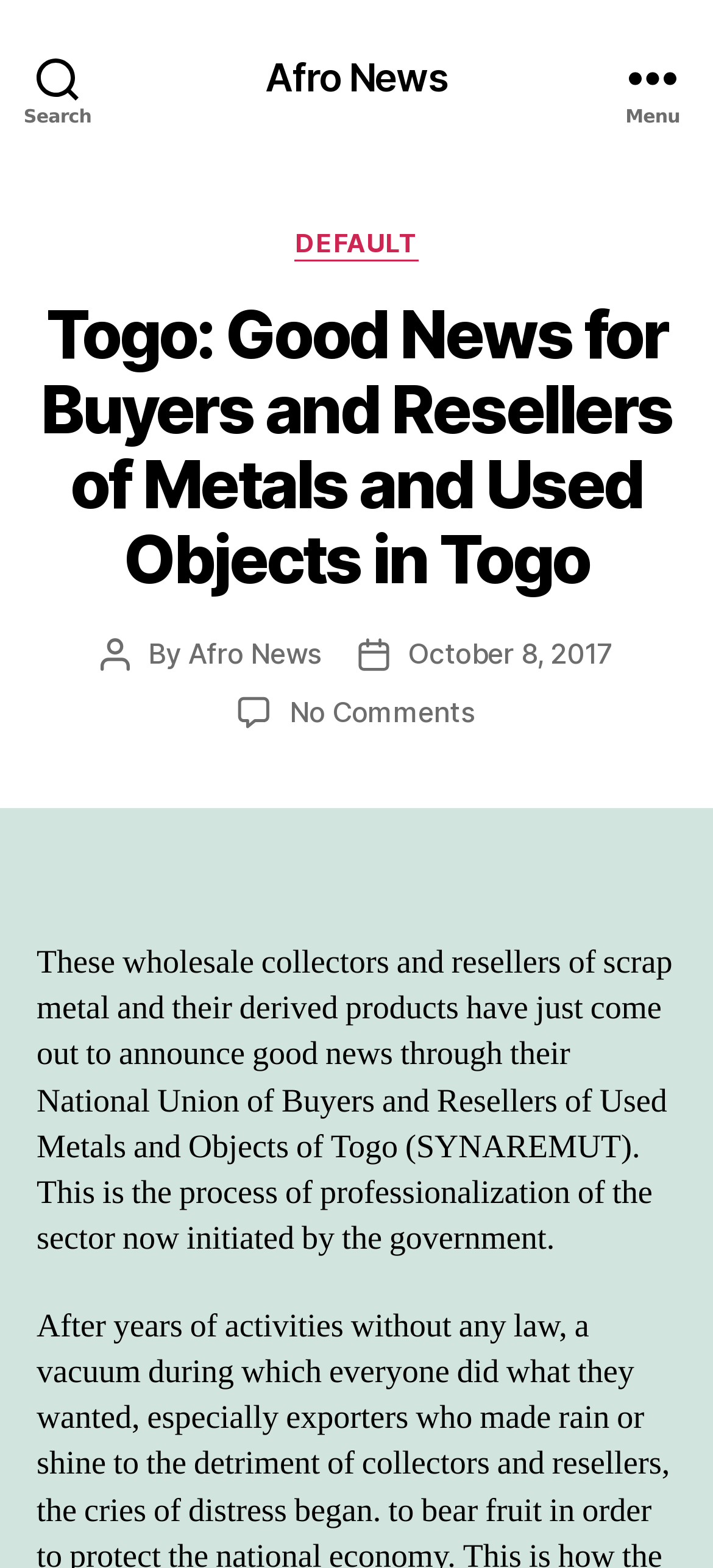When was the article published?
Look at the image and respond with a single word or a short phrase.

October 8, 2017